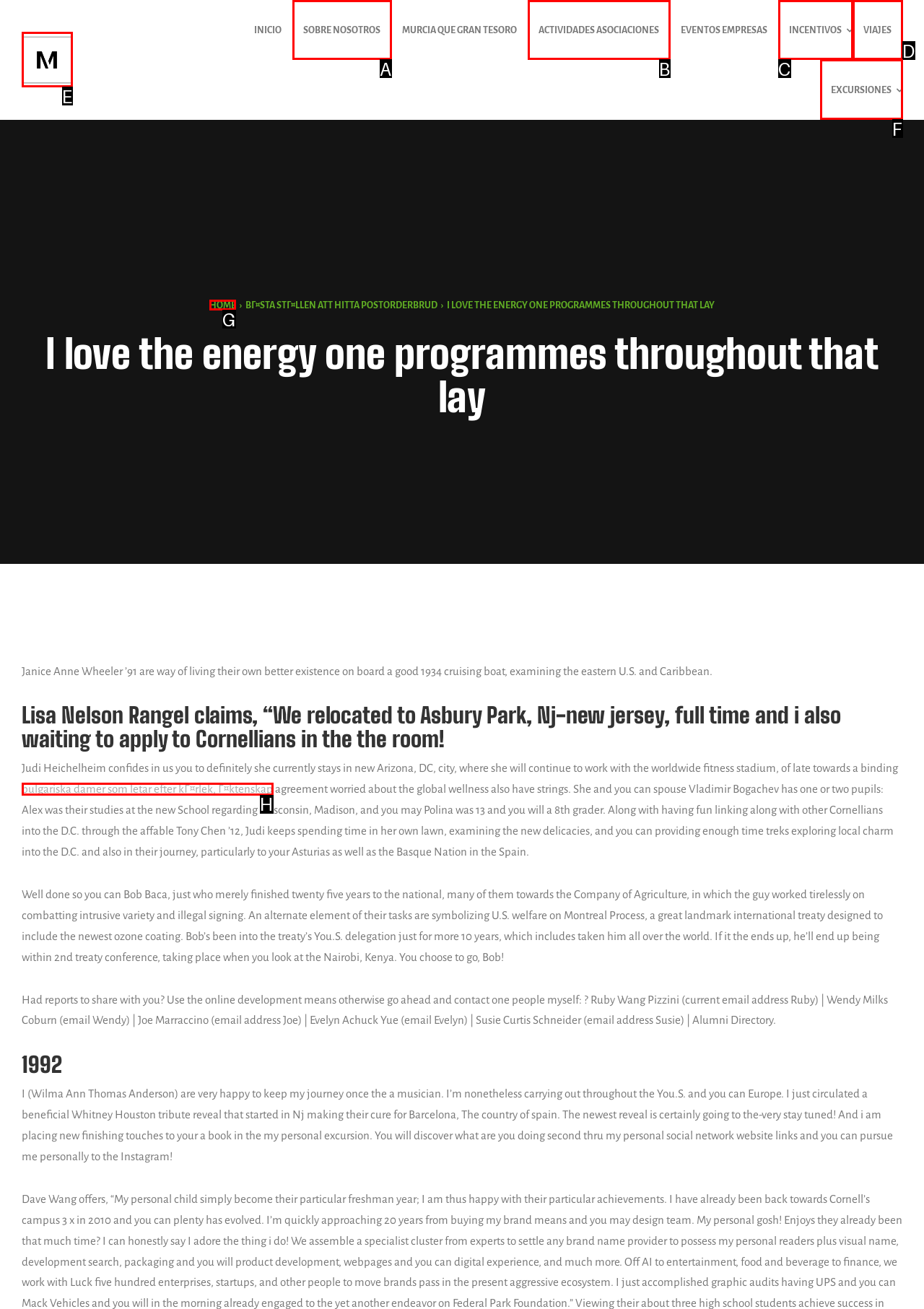Which option should be clicked to complete this task: Check the link to HOME
Reply with the letter of the correct choice from the given choices.

G